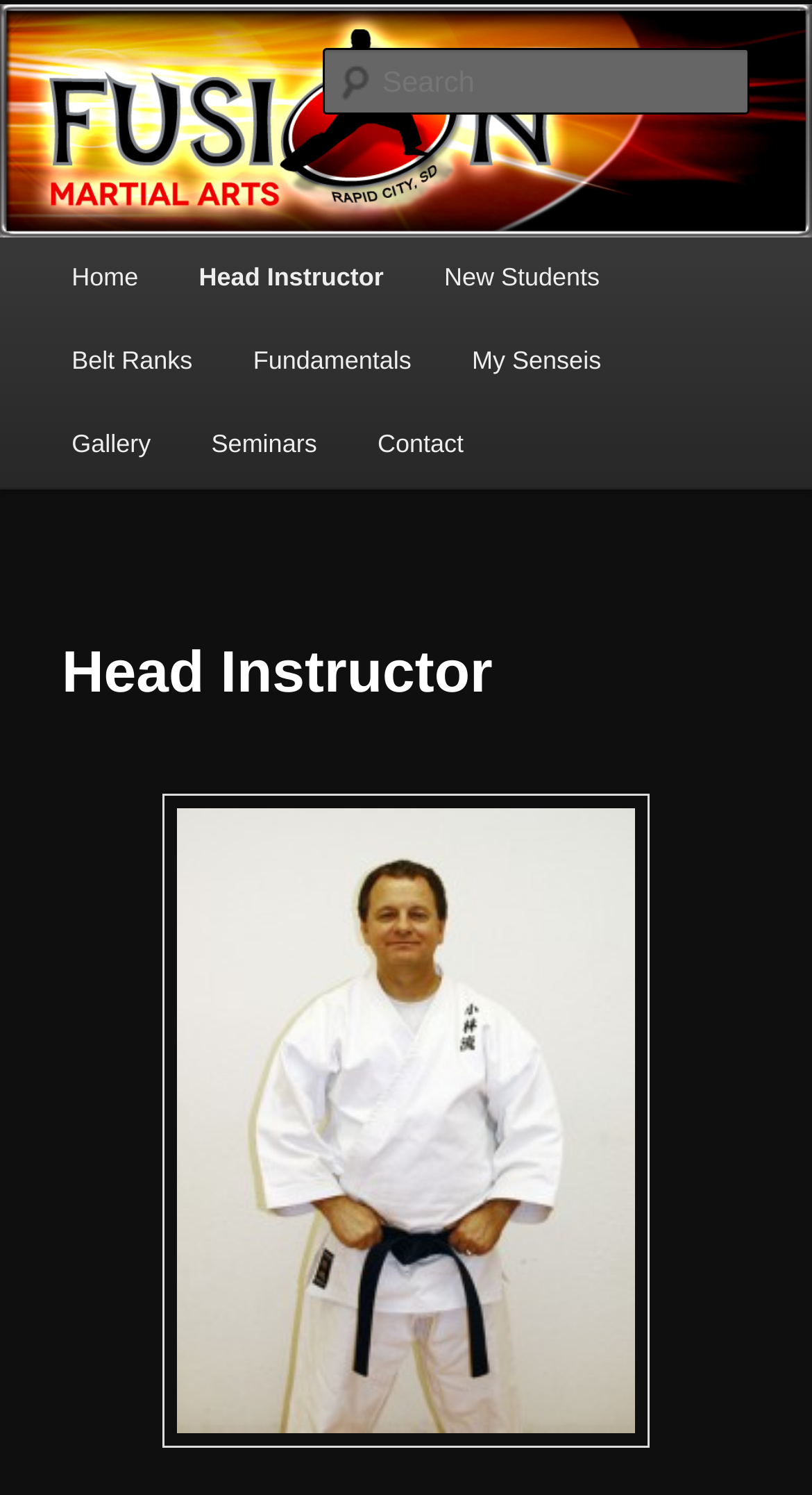What is the name of the martial arts organization?
Refer to the image and answer the question using a single word or phrase.

Fusion Martial Arts